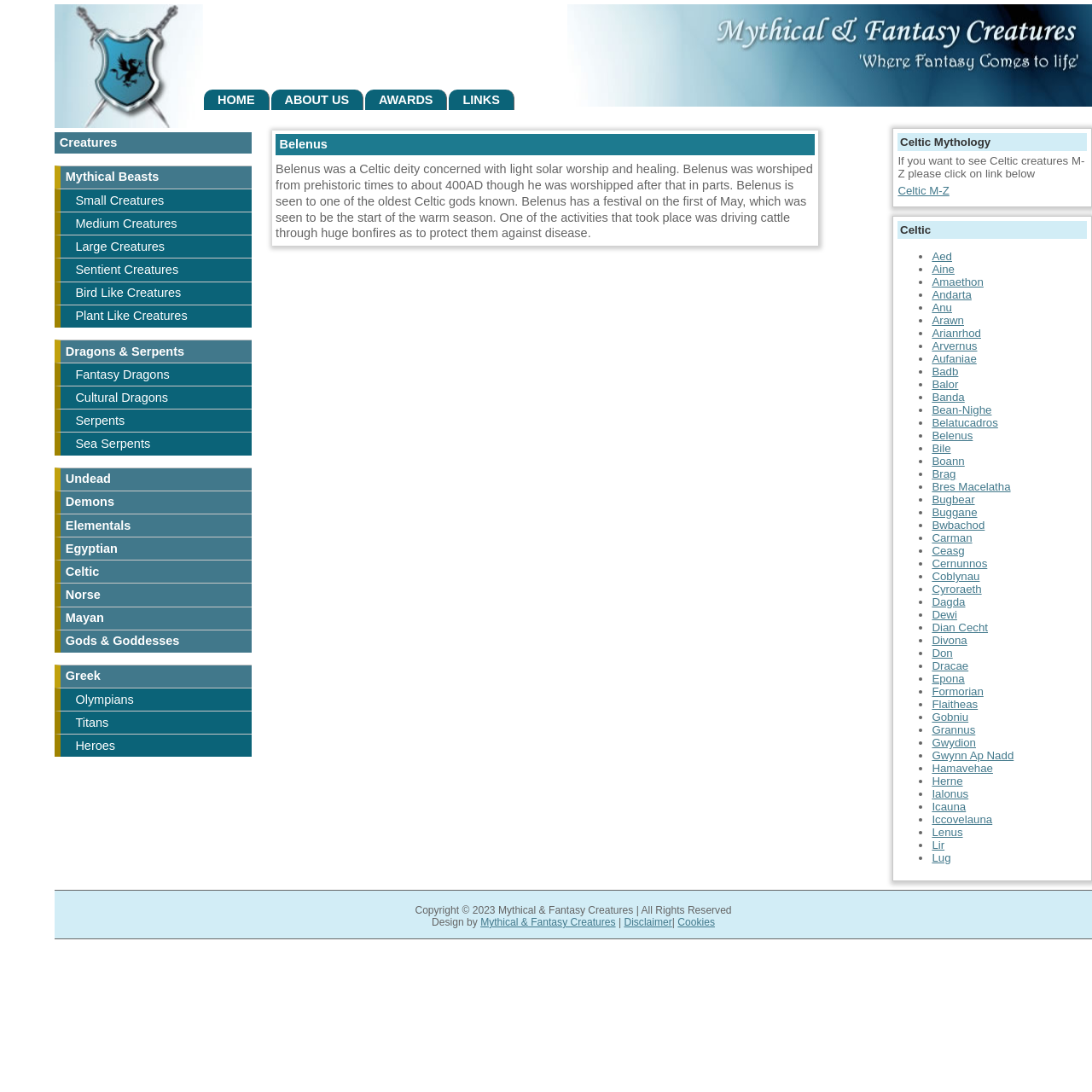What is the logo of the website?
Using the image provided, answer with just one word or phrase.

Mythical and Fantasy Creatures Logo